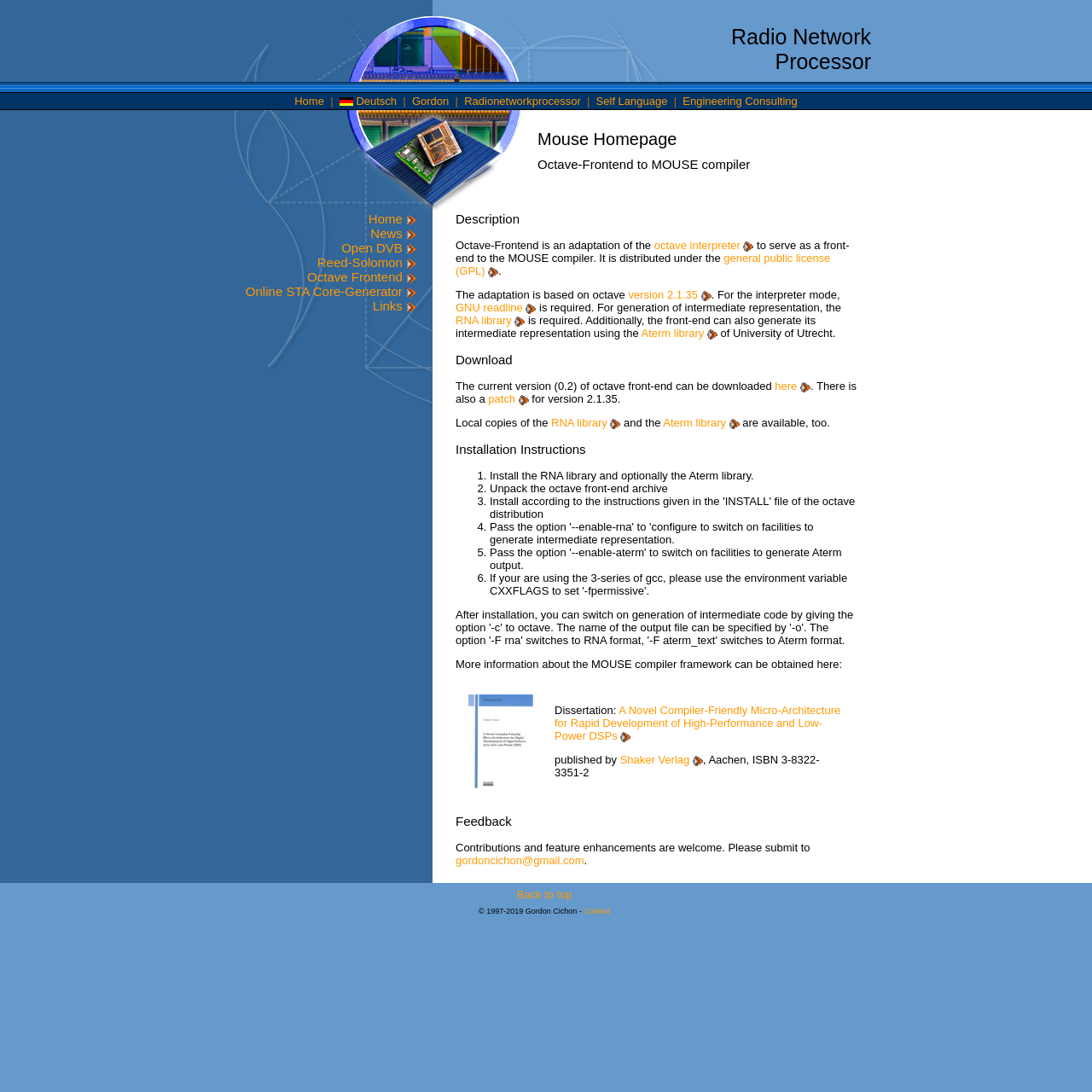Determine the bounding box coordinates of the element that should be clicked to execute the following command: "Click FIND WORK".

None